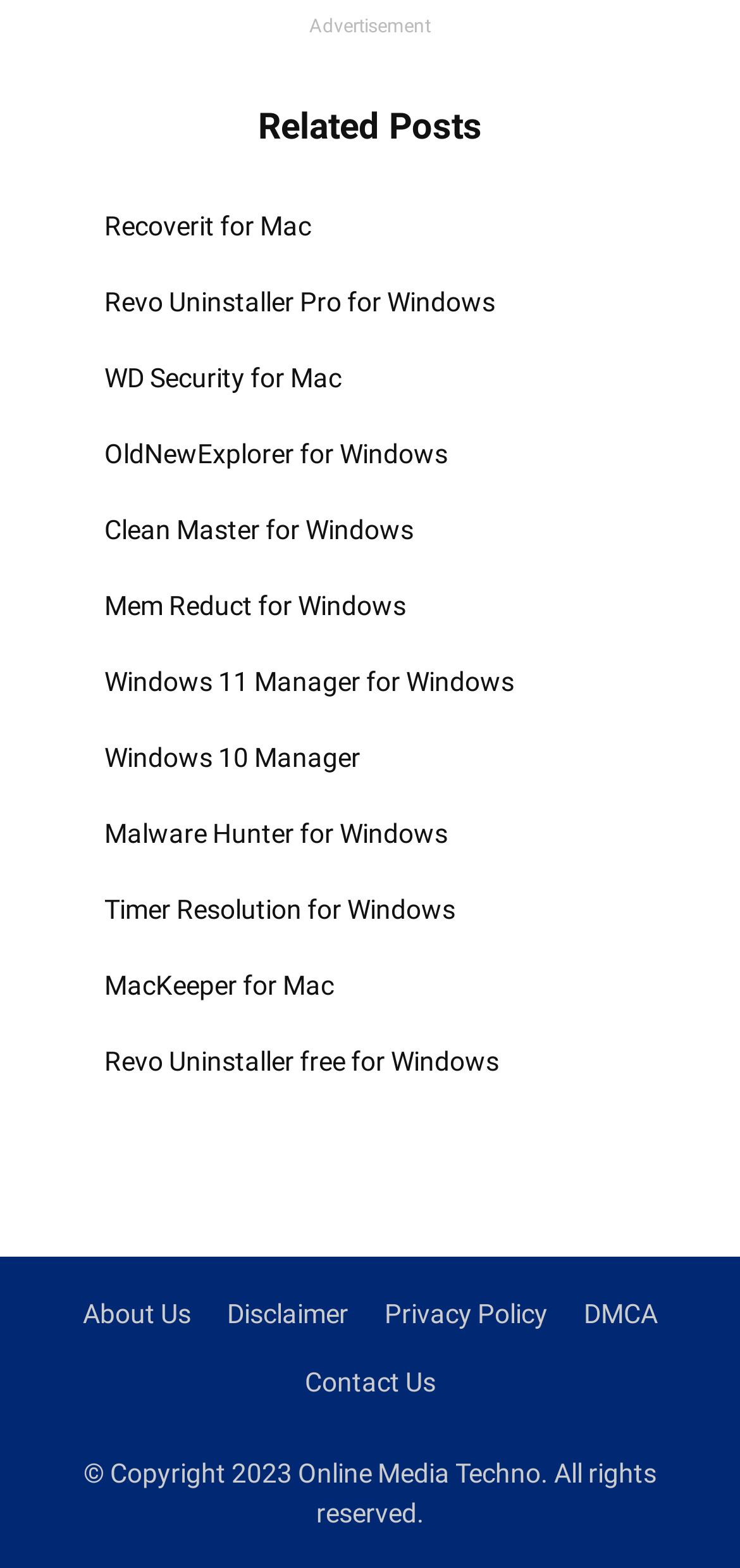Pinpoint the bounding box coordinates of the clickable area necessary to execute the following instruction: "Learn about MacKeeper for Mac". The coordinates should be given as four float numbers between 0 and 1, namely [left, top, right, bottom].

[0.141, 0.618, 0.451, 0.638]